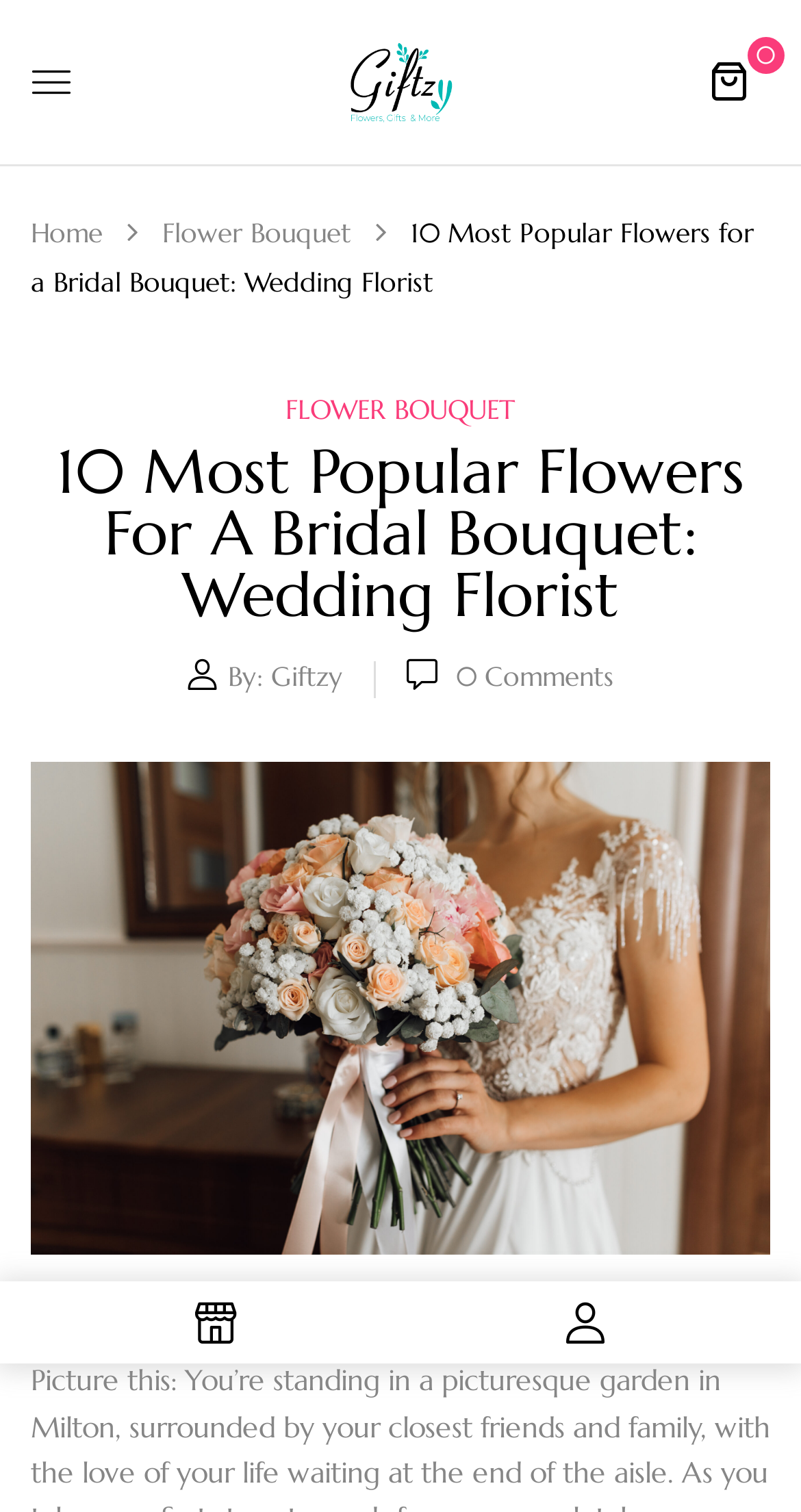Extract the bounding box coordinates for the UI element described as: "0".

[0.885, 0.041, 0.936, 0.065]